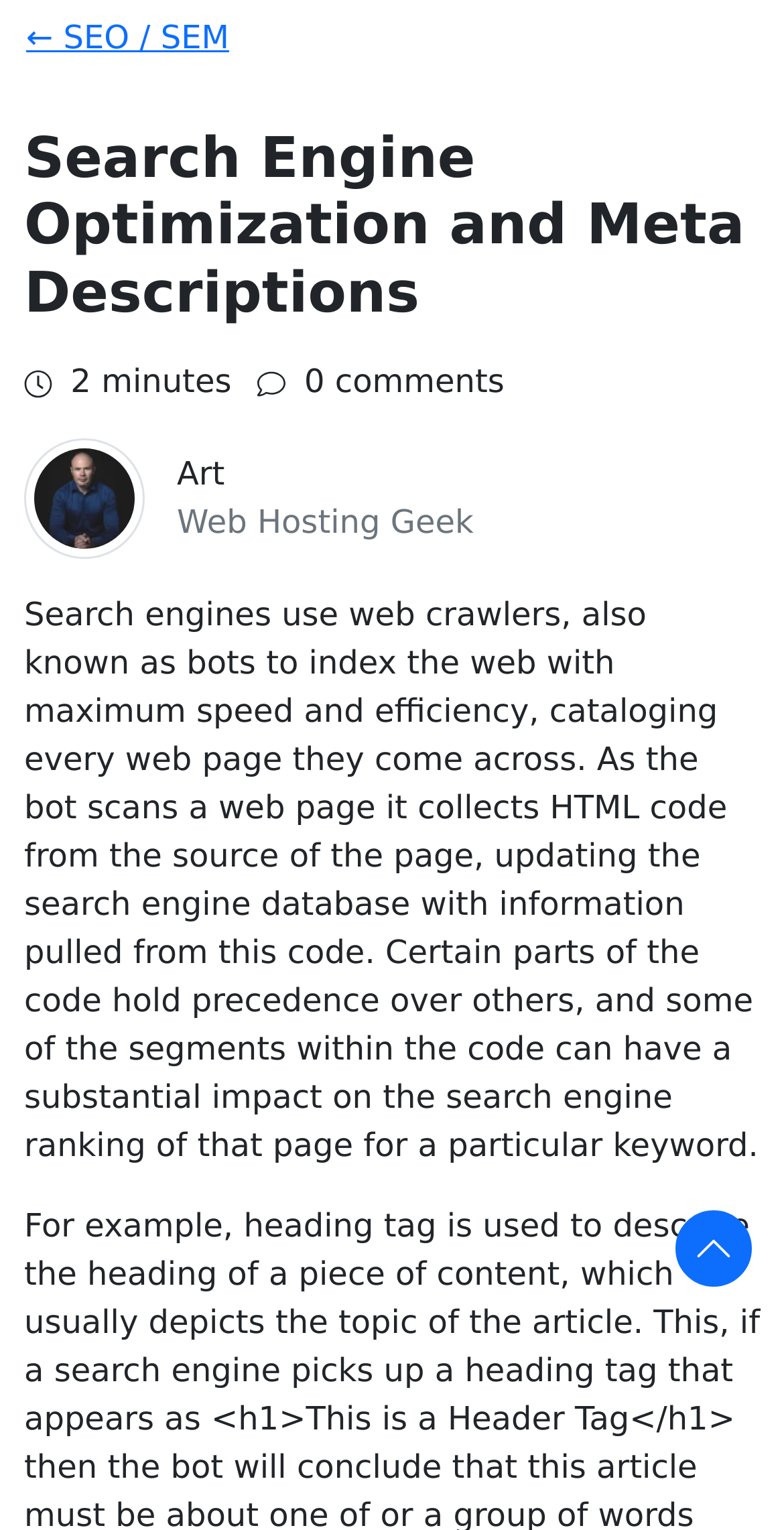How many comments are there on the blog post?
Use the information from the screenshot to give a comprehensive response to the question.

I found the number of comments by looking at the static text '0 comments' which appears below the header and above the main content of the blog post.